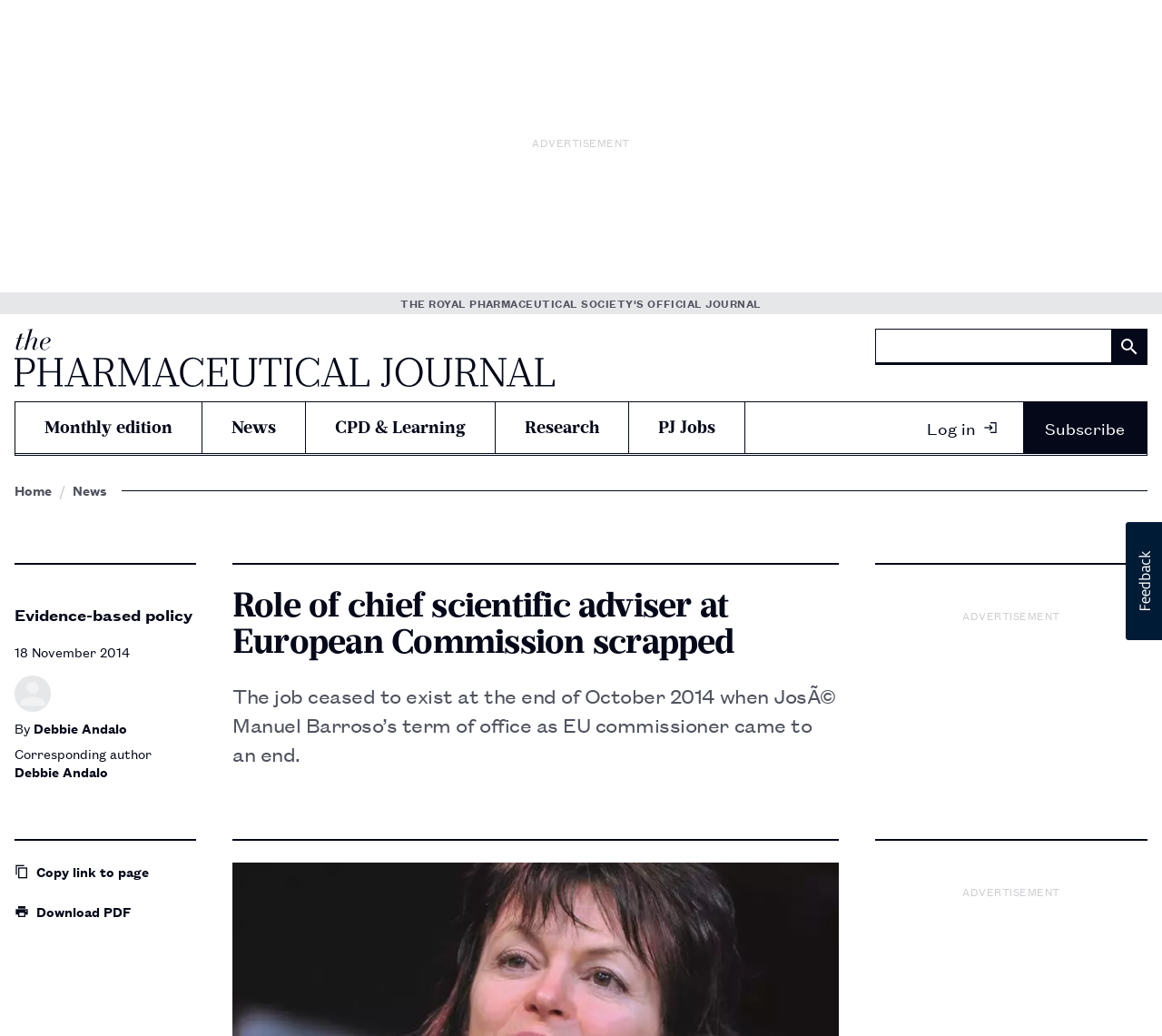Please determine the bounding box coordinates of the clickable area required to carry out the following instruction: "View Mission". The coordinates must be four float numbers between 0 and 1, represented as [left, top, right, bottom].

None